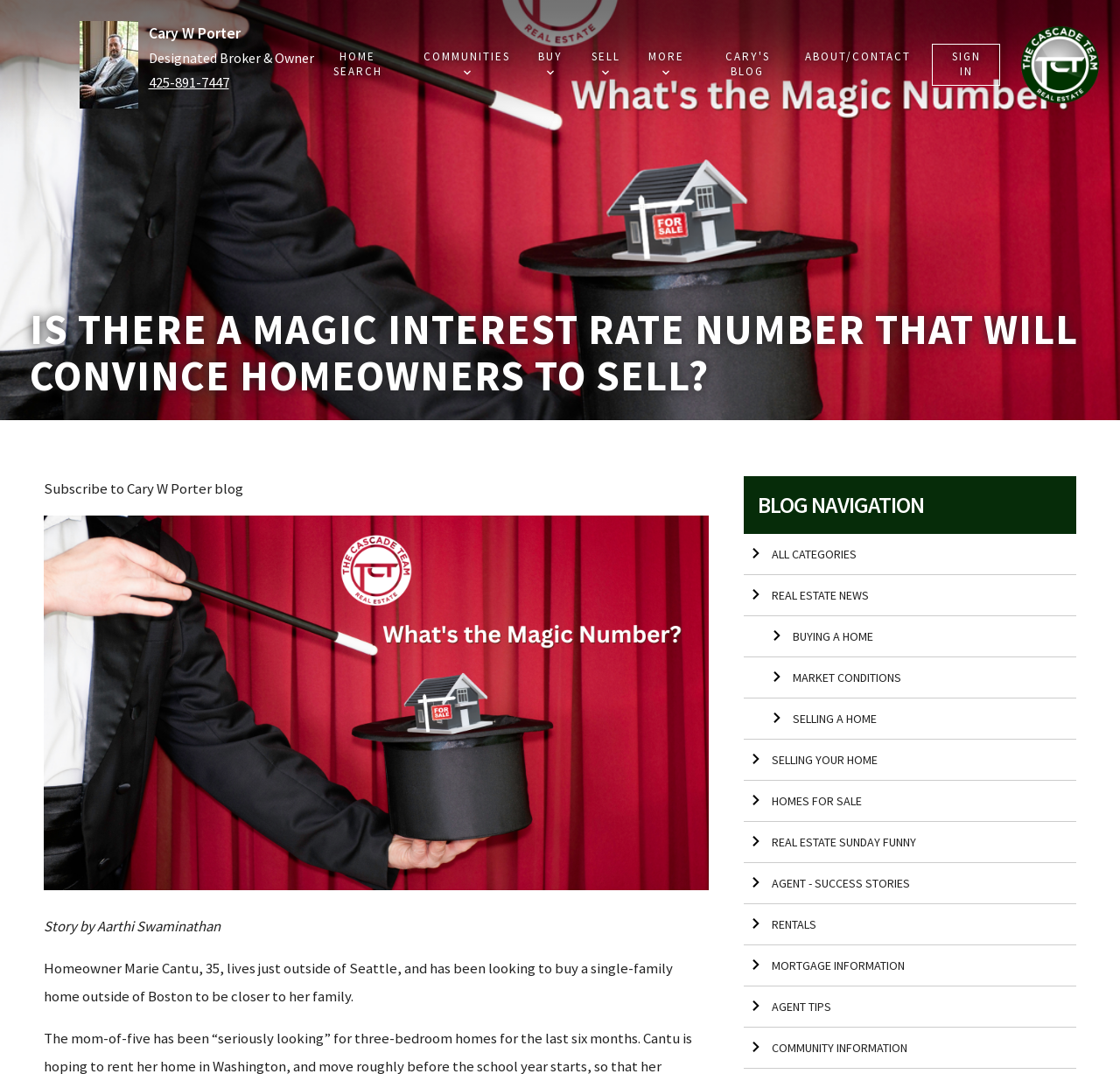Give a one-word or short phrase answer to this question: 
What is the purpose of the 'COMMUNITIES' dropdown button?

To navigate to community-related pages